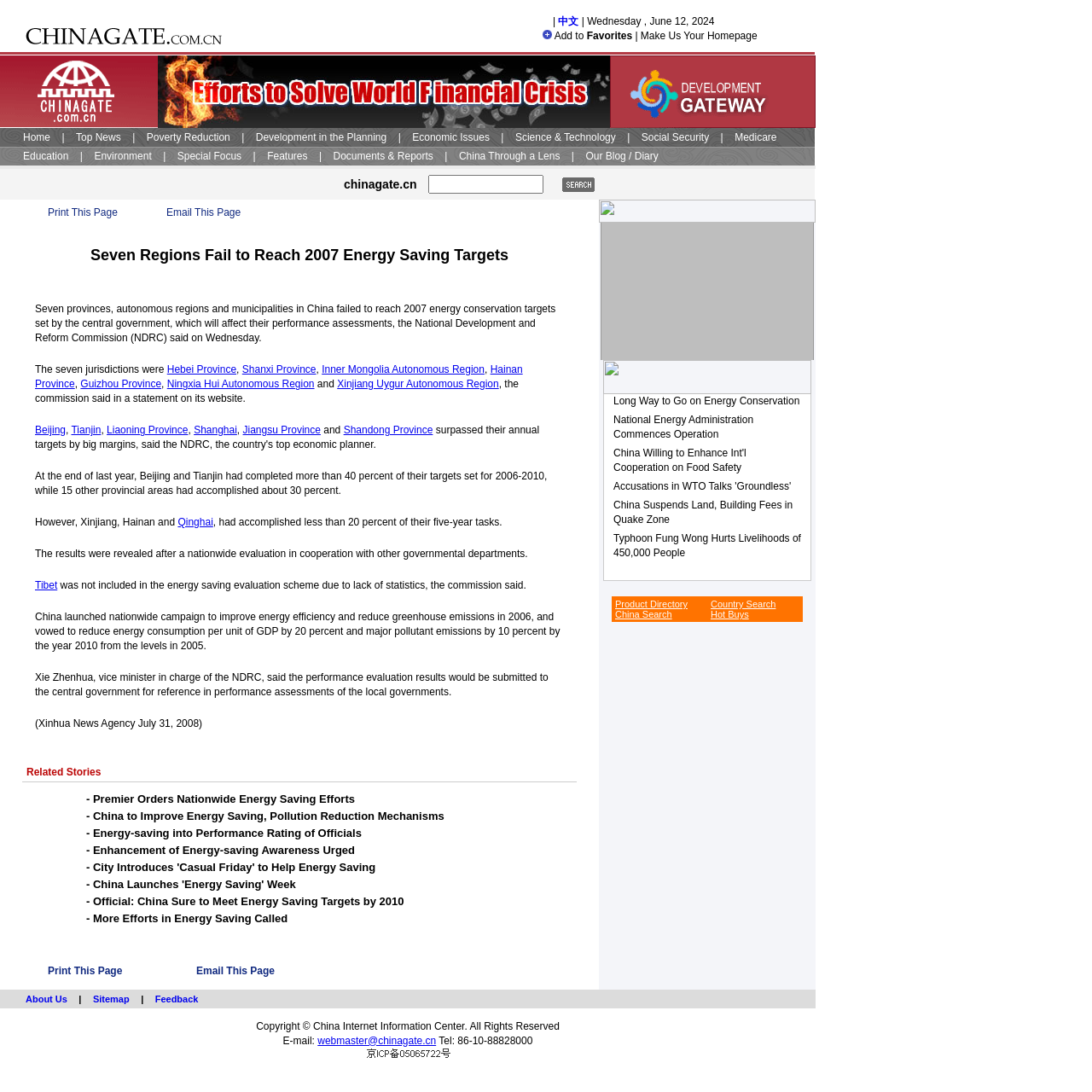Find the bounding box coordinates of the element's region that should be clicked in order to follow the given instruction: "View functionality". The coordinates should consist of four float numbers between 0 and 1, i.e., [left, top, right, bottom].

None